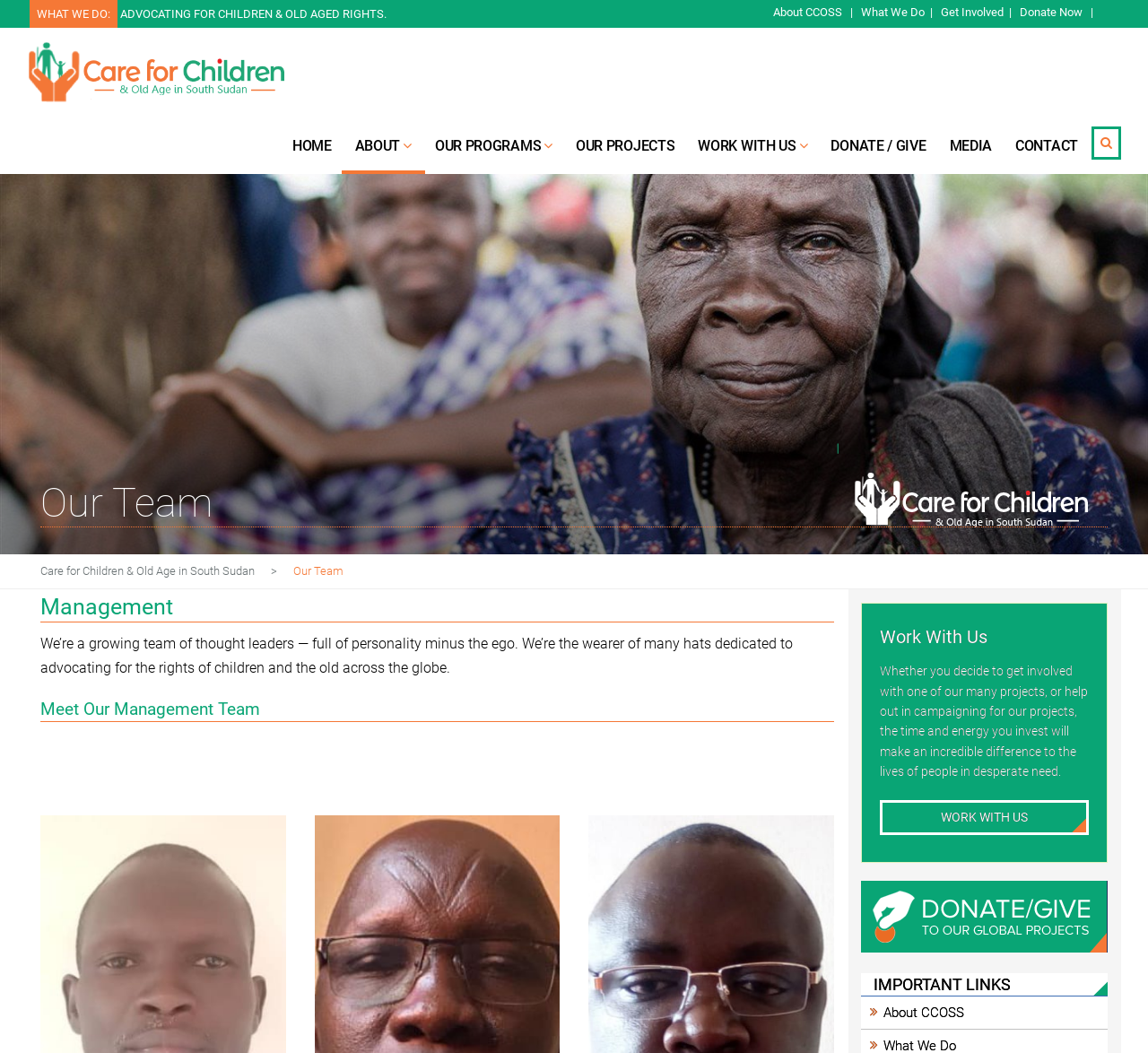Please look at the image and answer the question with a detailed explanation: What is the name of the organization?

The organization's name is mentioned in the link 'Care for Children & Old Age in South Sudan' and also in the static text 'Our Team – Care for Children & Old Age in South Sudan', which is the title of the webpage.